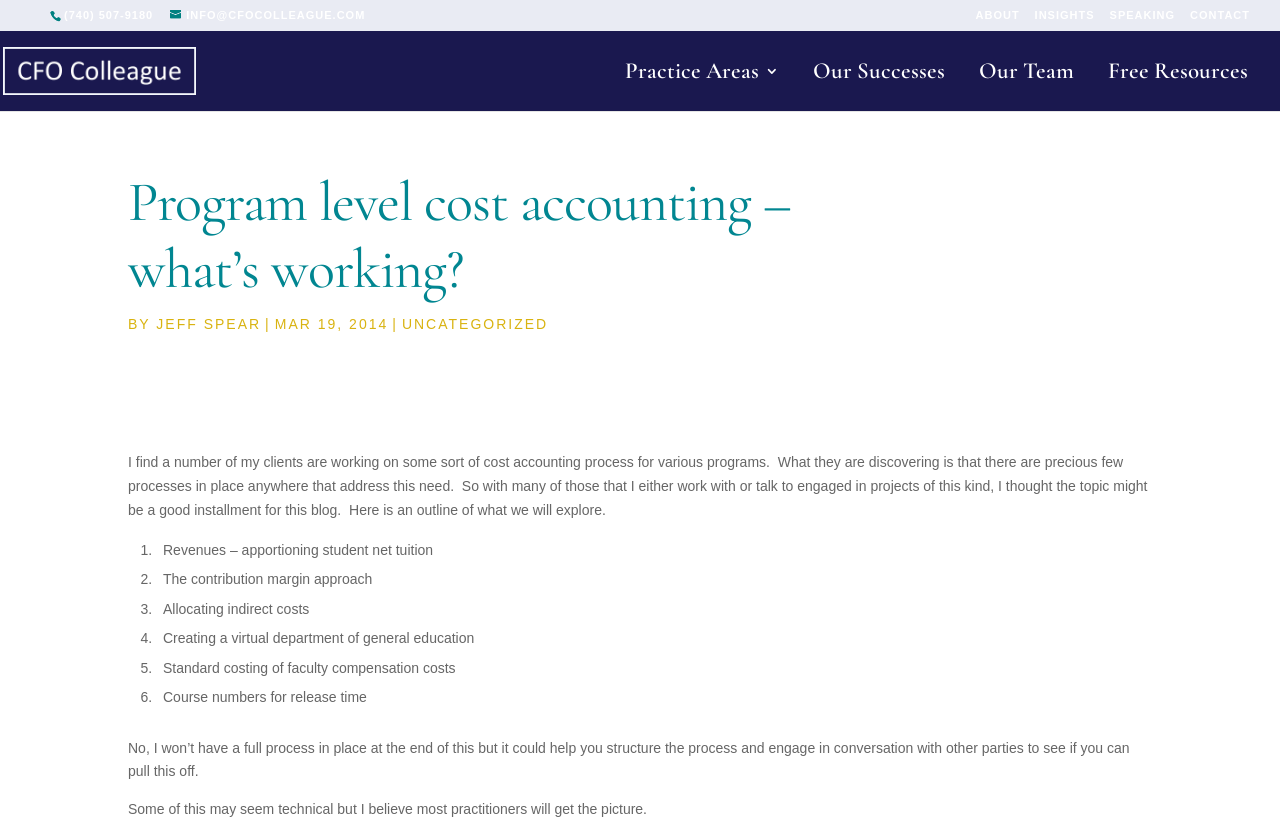Please analyze the image and provide a thorough answer to the question:
How many list items are in the blog post?

I counted the number of ListMarker elements in the blog post, which are '1.', '2.', '3.', '4.', '5.', and '6.'. Each ListMarker corresponds to a list item.